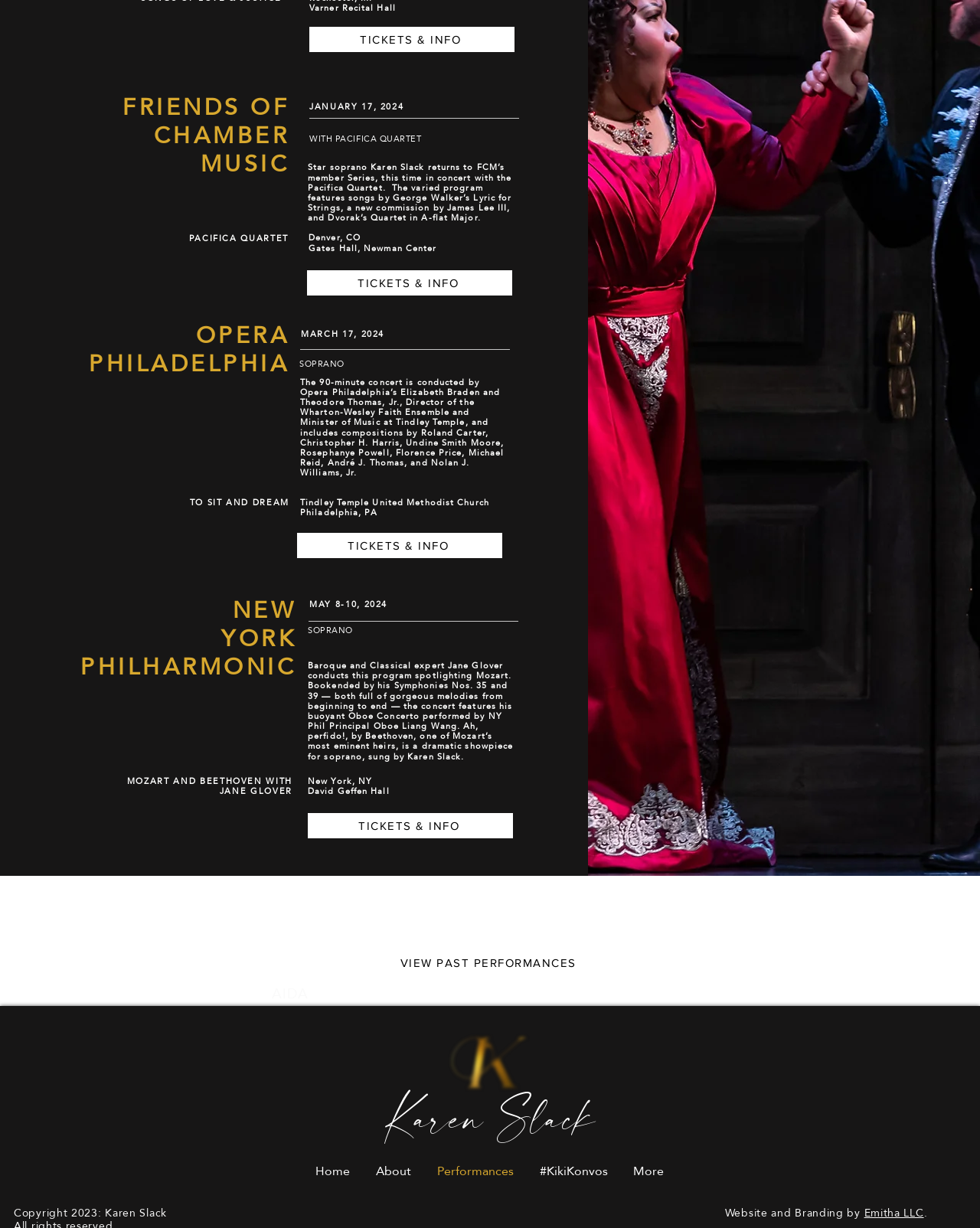Please find the bounding box coordinates (top-left x, top-left y, bottom-right x, bottom-right y) in the screenshot for the UI element described as follows: VIEW PAST PERFORMANCES

[0.354, 0.774, 0.645, 0.794]